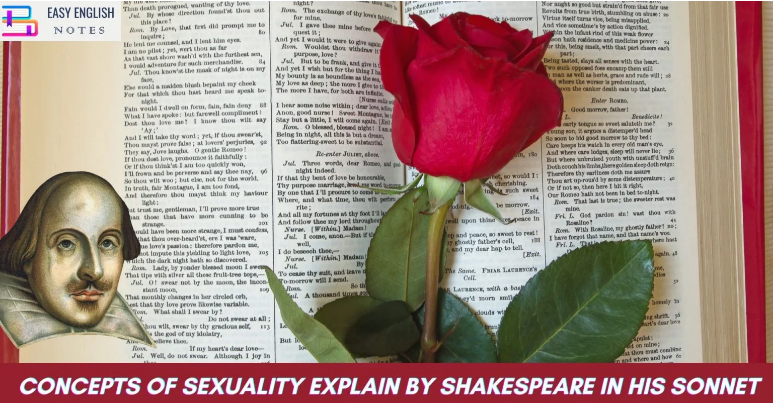Respond to the question below with a concise word or phrase:
What is the focus of the accompanying article?

Concepts of sexuality in Shakespeare's sonnets